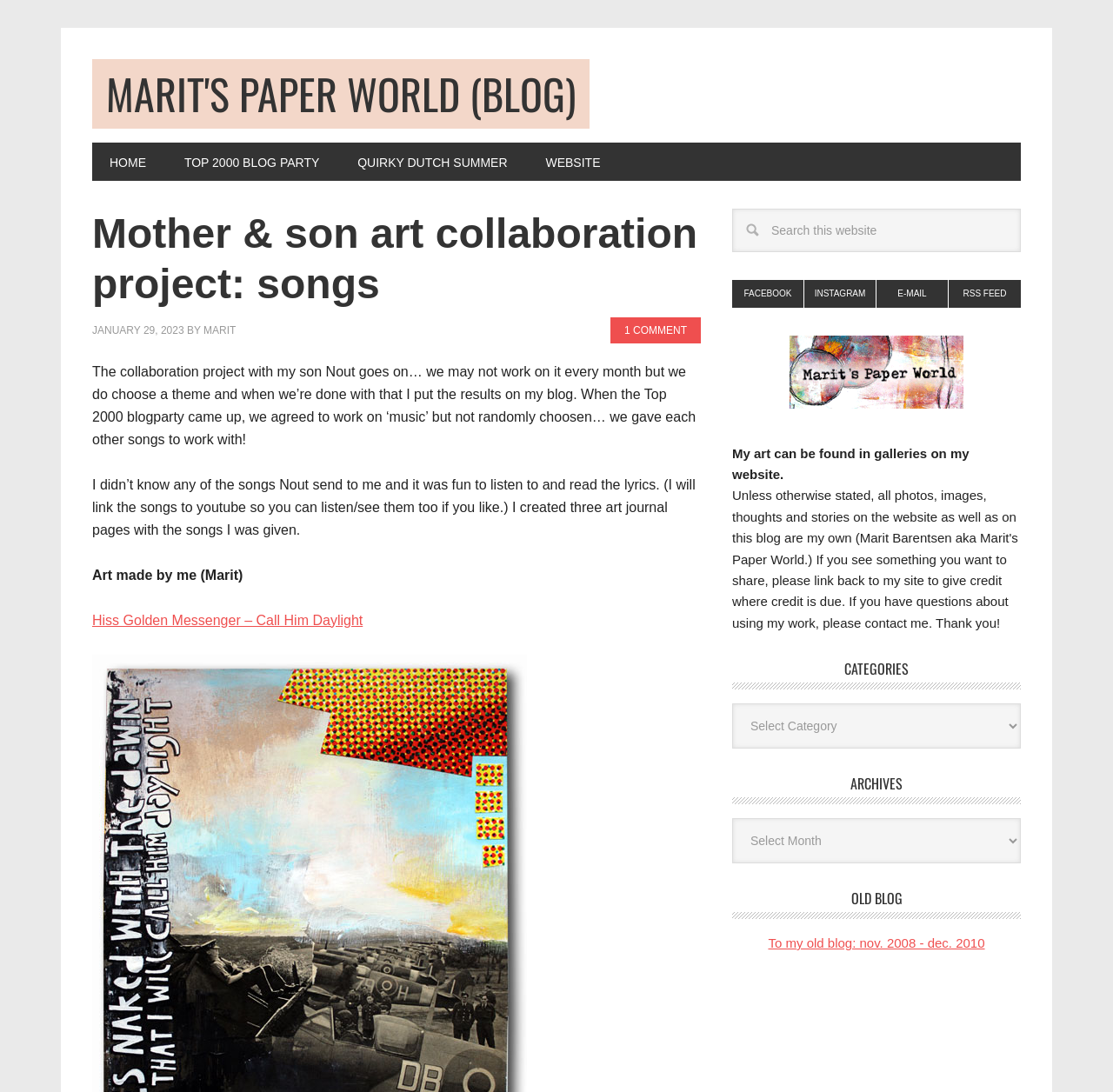Locate the bounding box coordinates of the area that needs to be clicked to fulfill the following instruction: "Read the old blog posts". The coordinates should be in the format of four float numbers between 0 and 1, namely [left, top, right, bottom].

[0.69, 0.857, 0.885, 0.87]